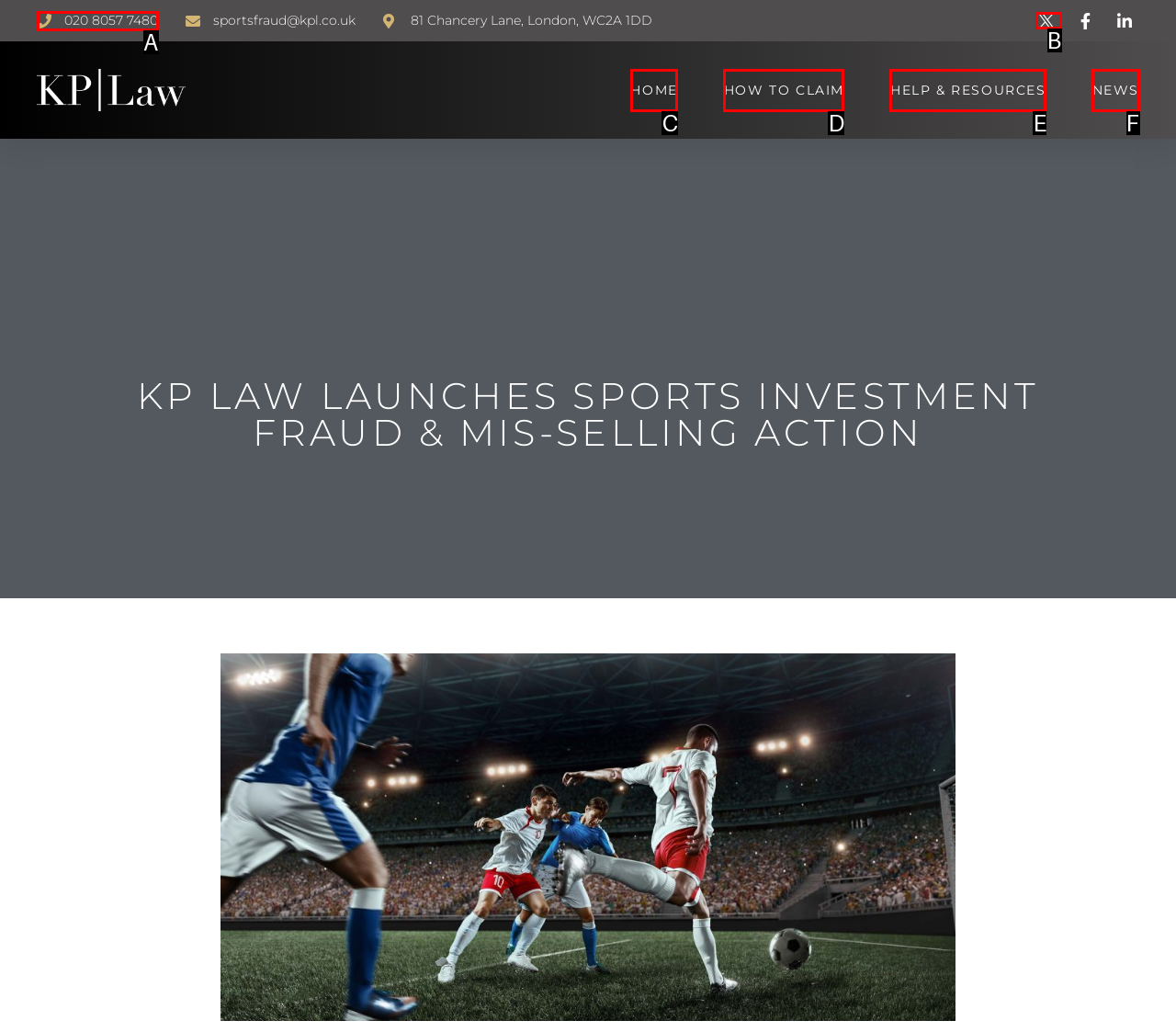Given the element description: .cls-1 { fill: #fff; }, choose the HTML element that aligns with it. Indicate your choice with the corresponding letter.

B